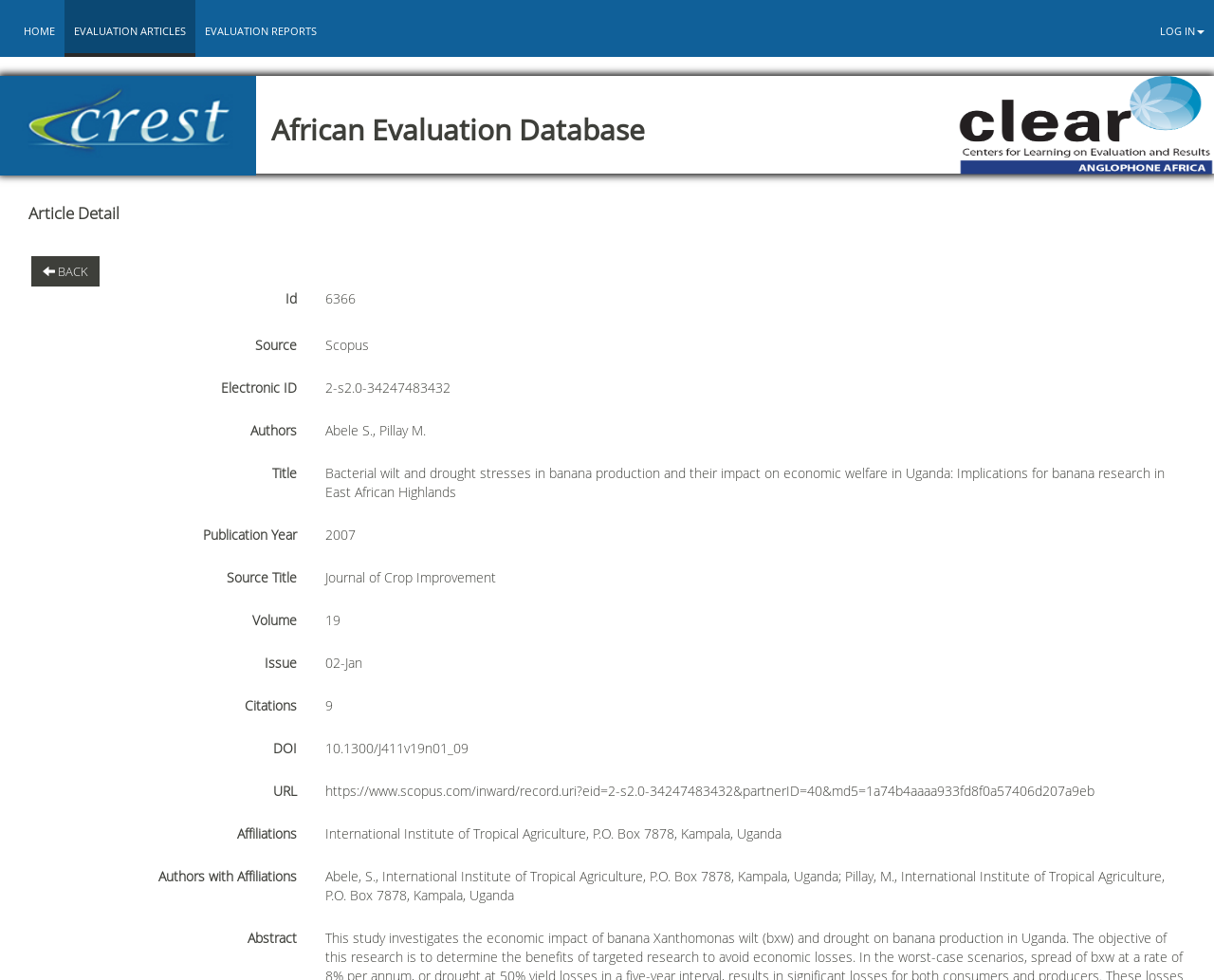What is the ID of the article?
Kindly offer a detailed explanation using the data available in the image.

The ID of the article can be found in the section 'Article Detail' where it is listed as 'Id' with the value '6366'.